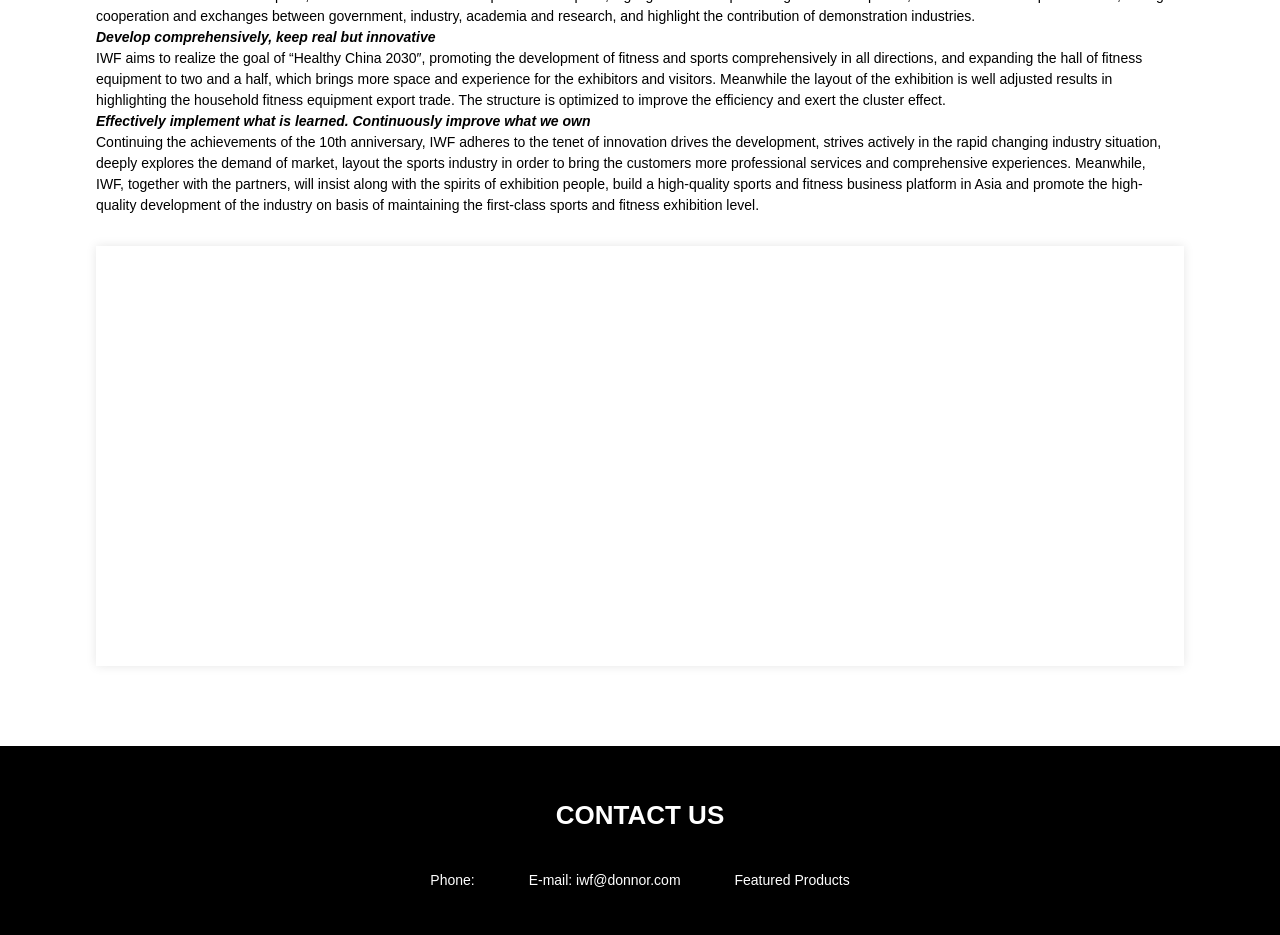Please answer the following question using a single word or phrase: 
What is the theme of the exhibition?

Fitness and sports